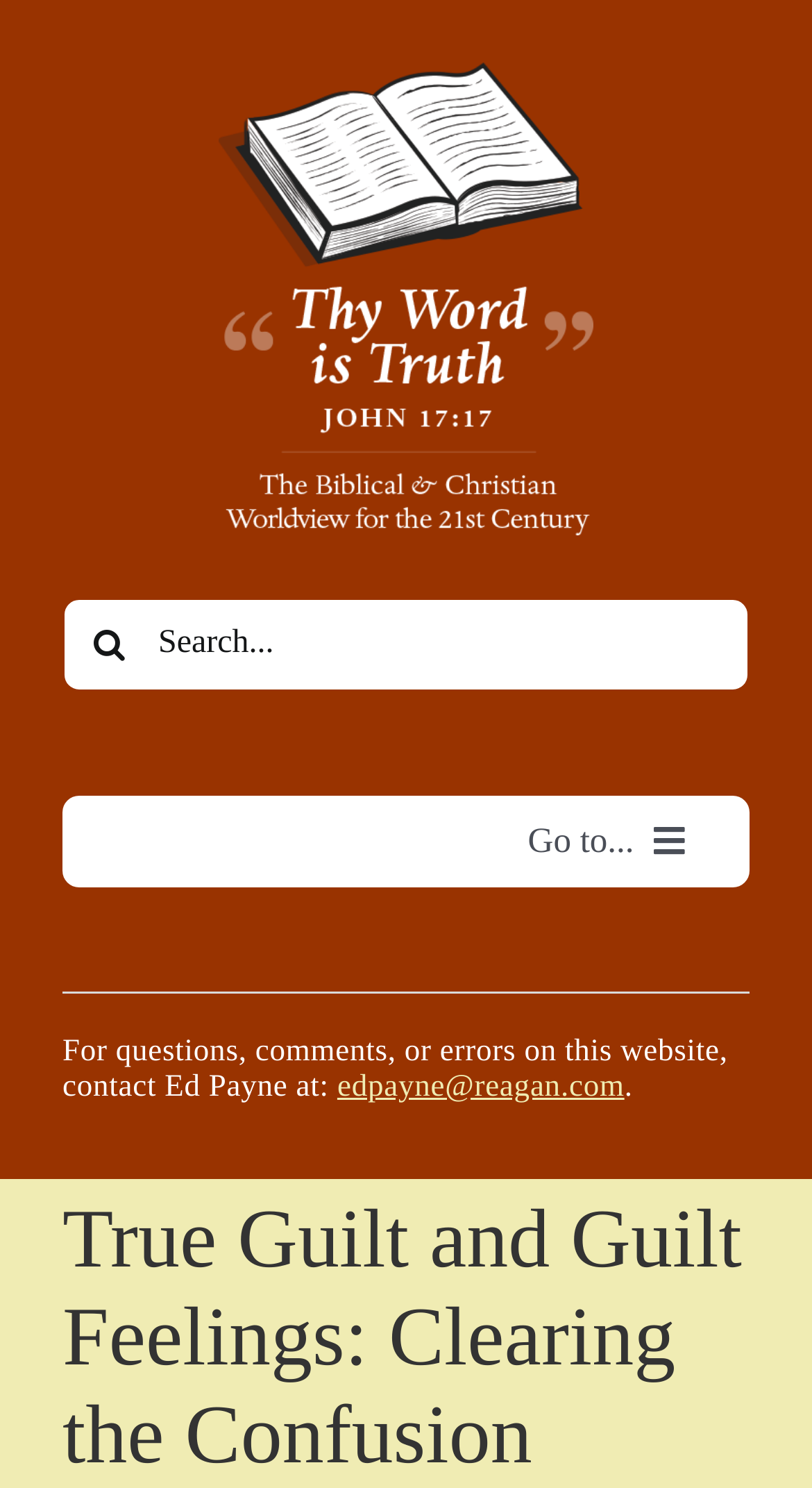Can you determine the bounding box coordinates of the area that needs to be clicked to fulfill the following instruction: "Search for something"?

[0.077, 0.401, 0.923, 0.464]